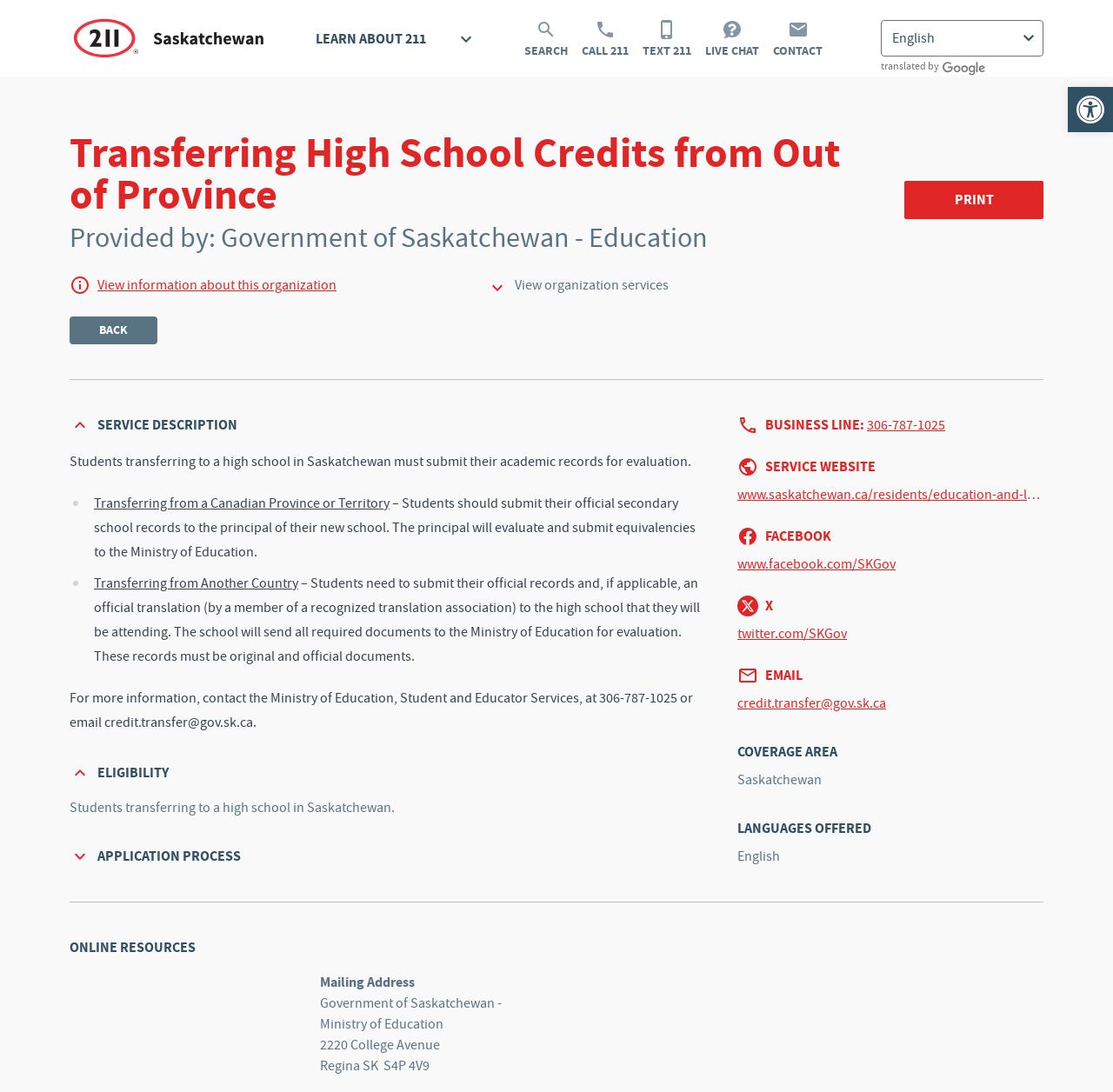Determine the bounding box coordinates of the region I should click to achieve the following instruction: "Select language". Ensure the bounding box coordinates are four float numbers between 0 and 1, i.e., [left, top, right, bottom].

[0.791, 0.018, 0.938, 0.052]